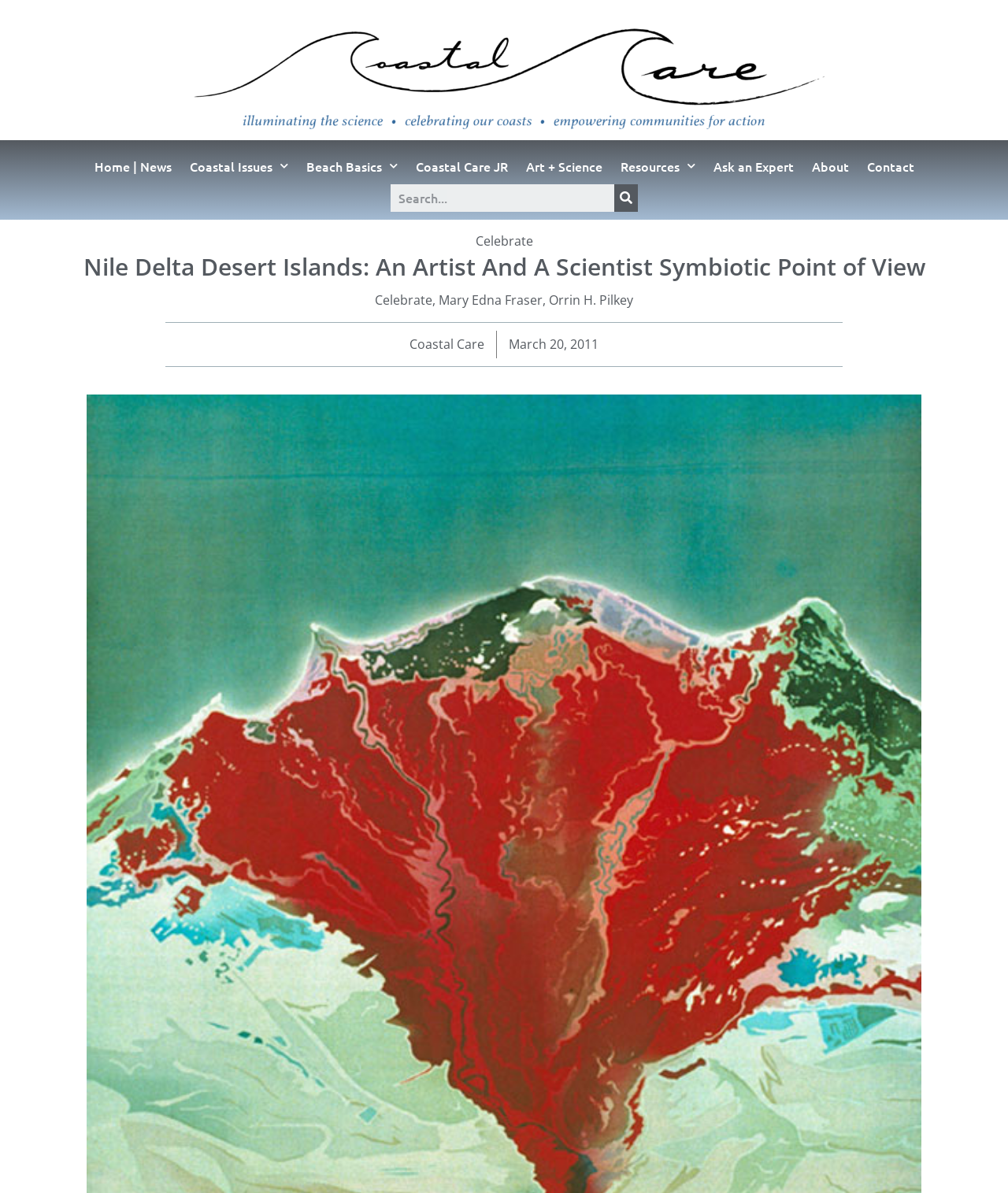Identify the bounding box coordinates of the area you need to click to perform the following instruction: "Go to Home page".

[0.093, 0.124, 0.17, 0.154]